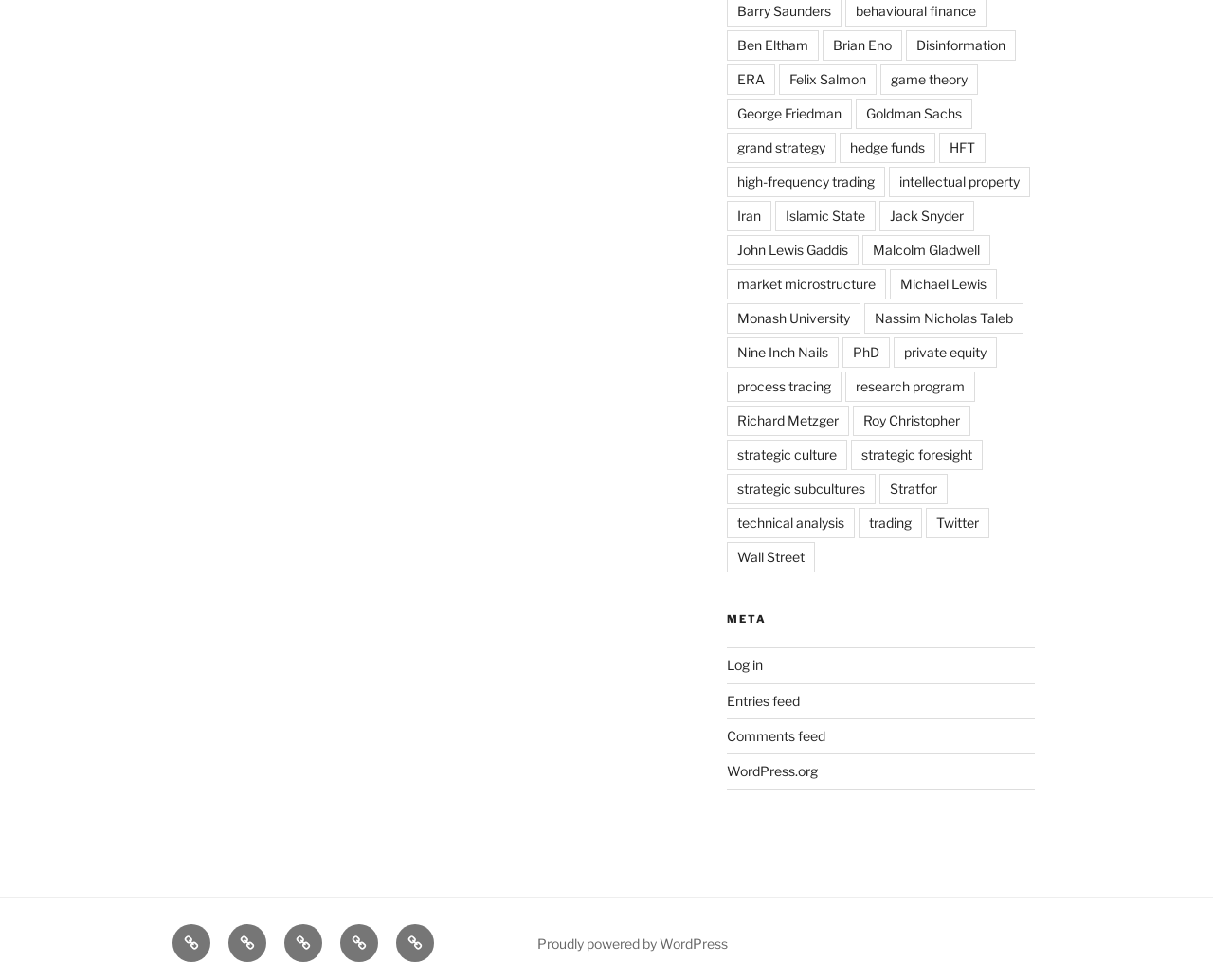What is the last link on the webpage?
Based on the screenshot, answer the question with a single word or phrase.

Proudly powered by WordPress